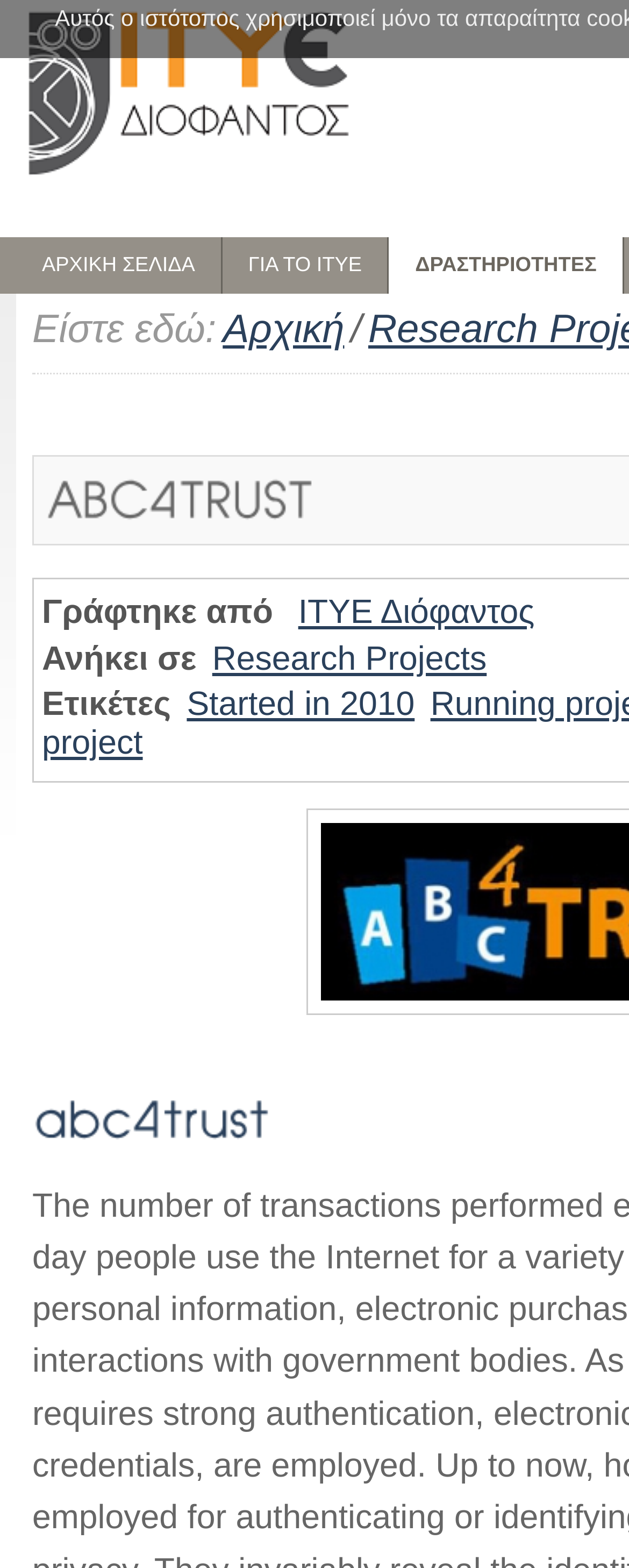What is the language of the webpage?
Answer briefly with a single word or phrase based on the image.

Greek